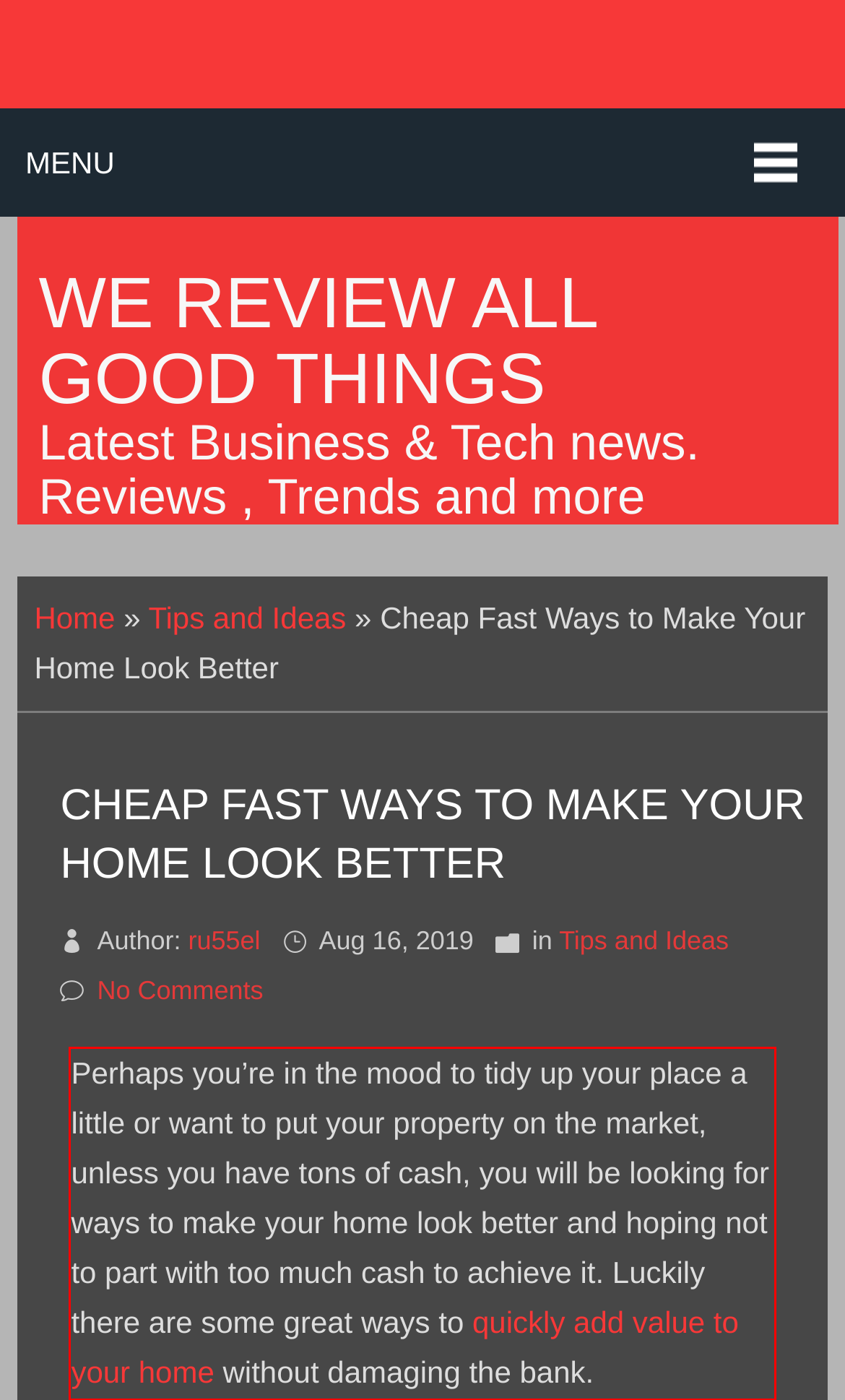Examine the webpage screenshot, find the red bounding box, and extract the text content within this marked area.

Perhaps you’re in the mood to tidy up your place a little or want to put your property on the market, unless you have tons of cash, you will be looking for ways to make your home look better and hoping not to part with too much cash to achieve it. Luckily there are some great ways to quickly add value to your home without damaging the bank.